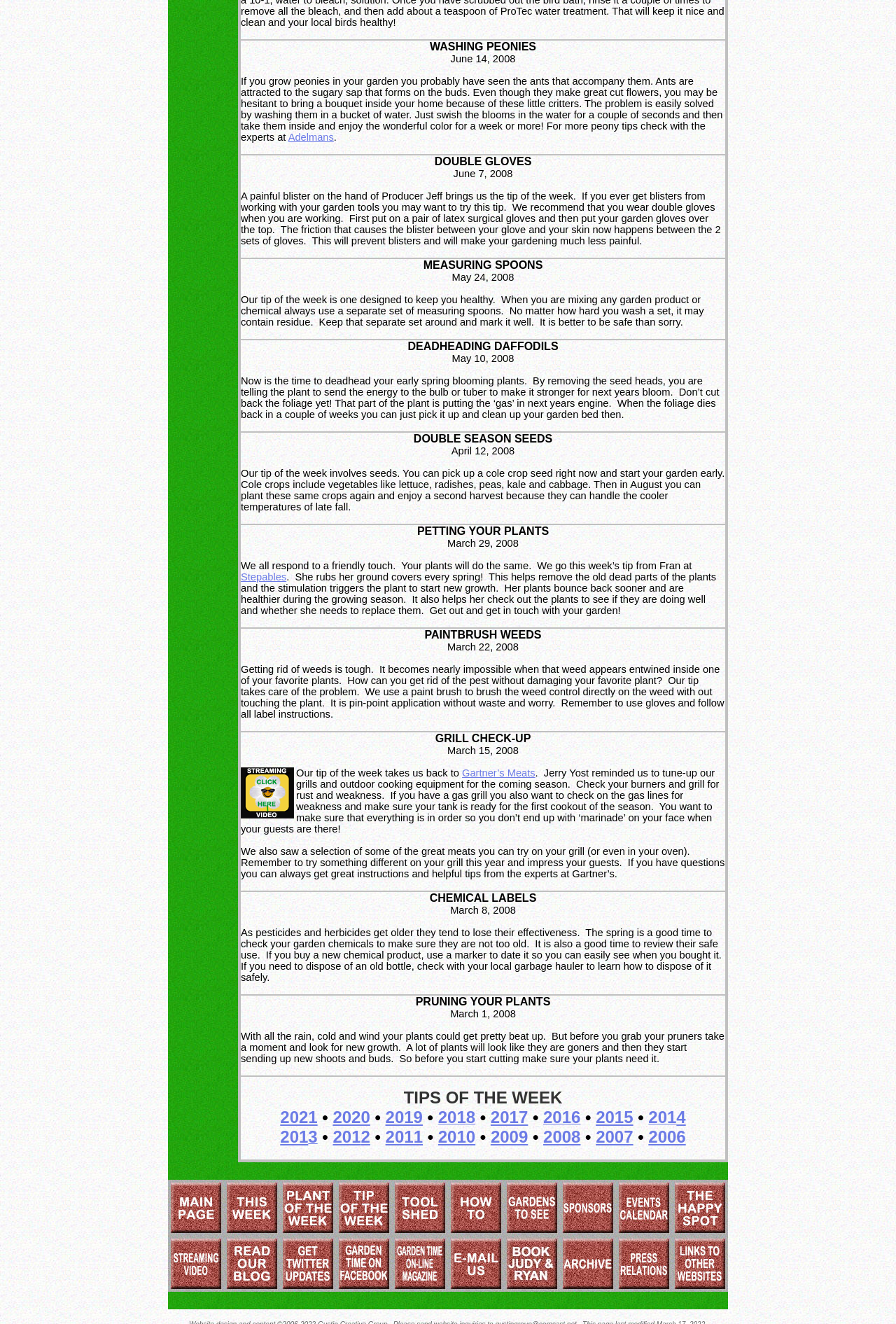How many years of tips are available?
Please use the image to provide a one-word or short phrase answer.

15